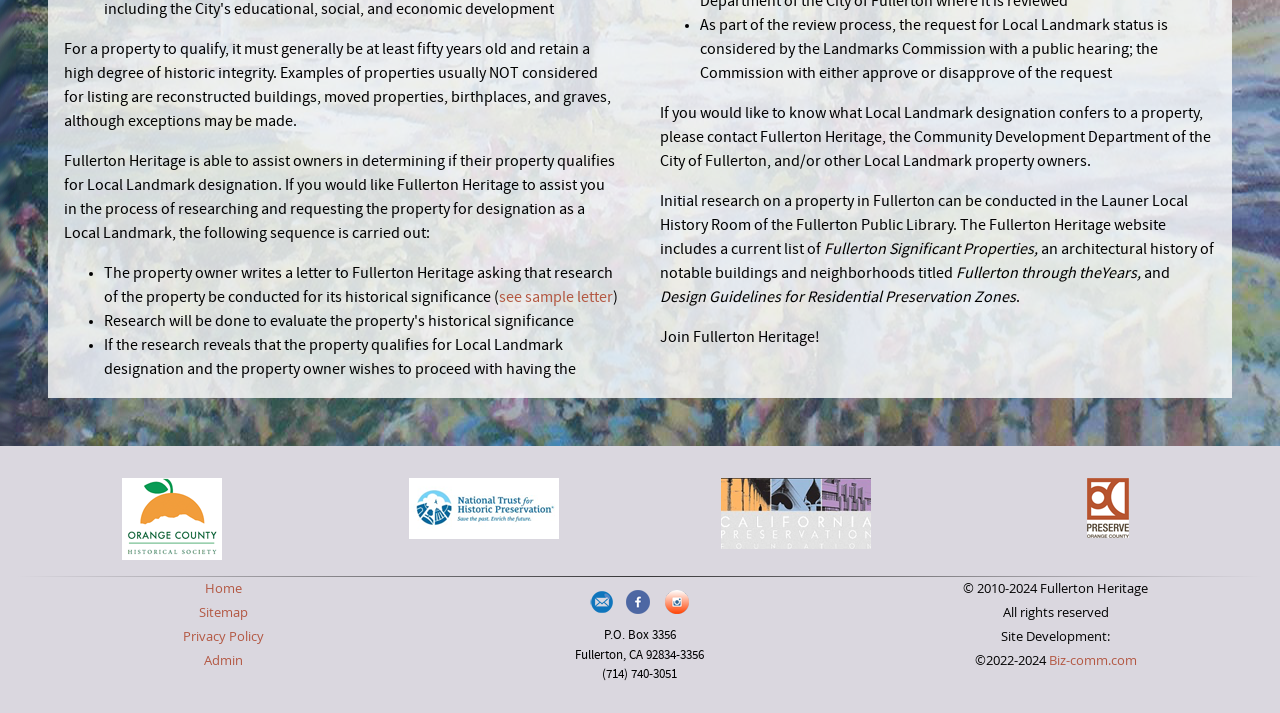Identify the bounding box for the element characterized by the following description: "see sample letter".

[0.39, 0.406, 0.479, 0.429]